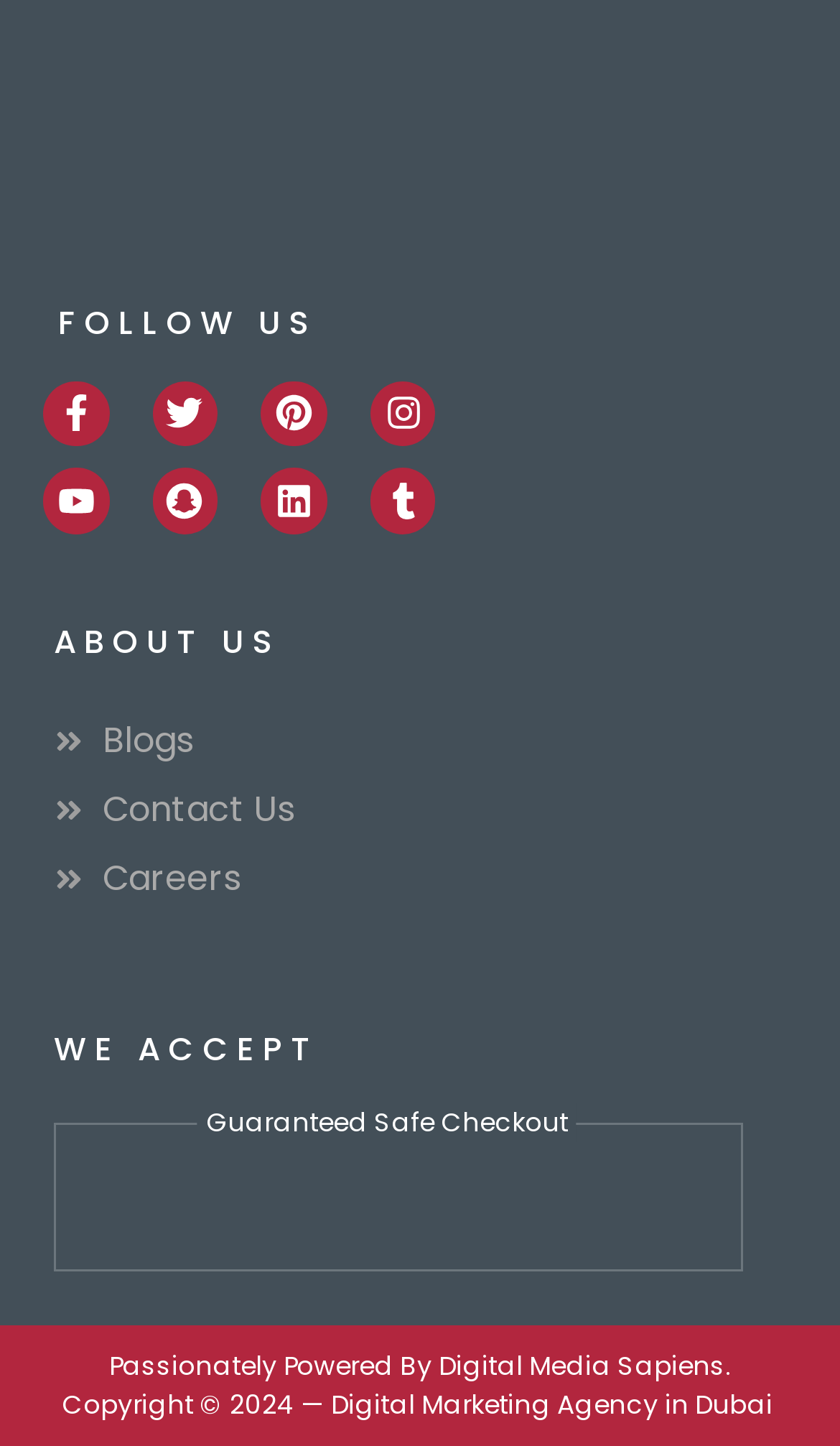Find the UI element described as: "Contact Us" and predict its bounding box coordinates. Ensure the coordinates are four float numbers between 0 and 1, [left, top, right, bottom].

[0.064, 0.543, 0.936, 0.579]